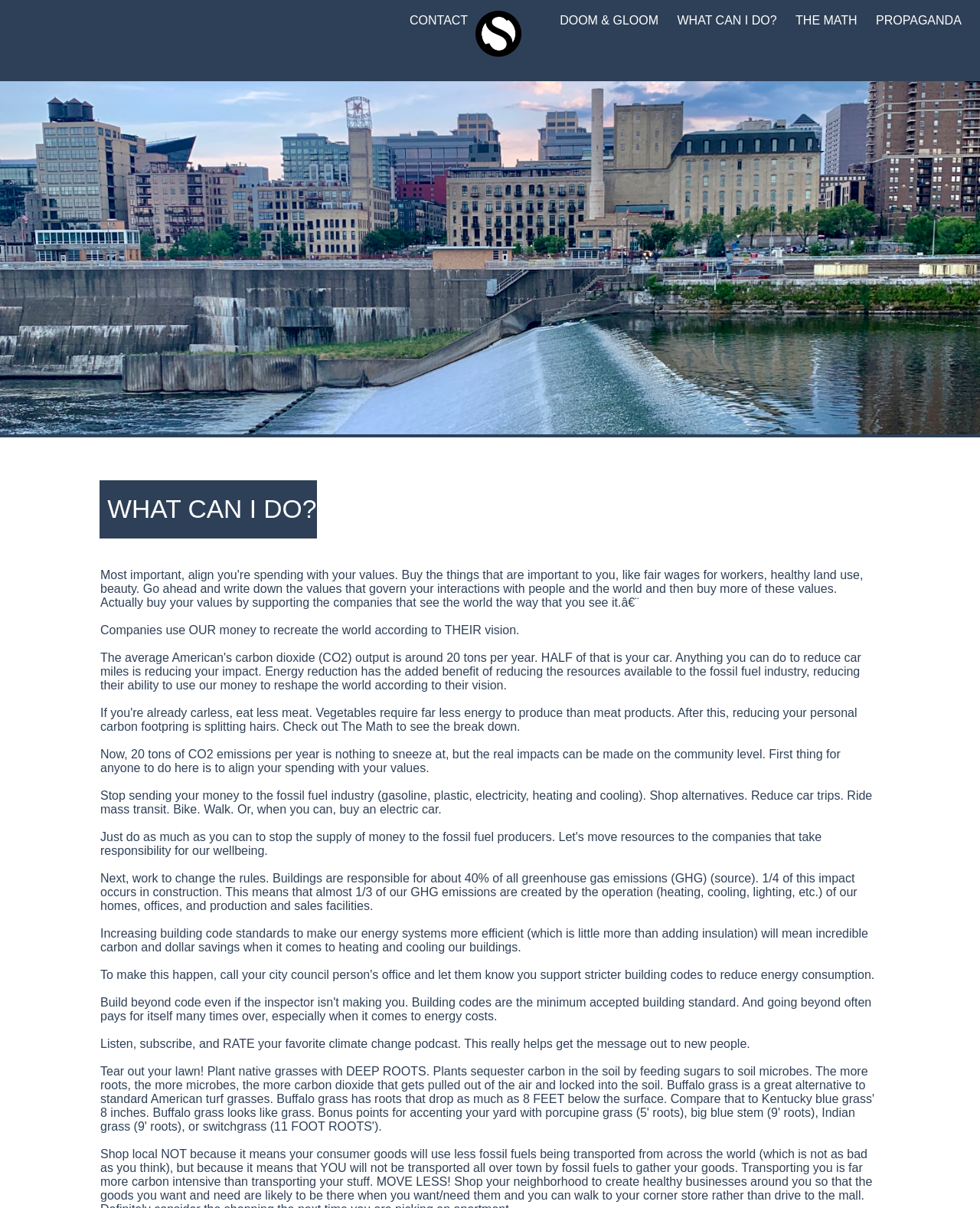Based on the element description WHAT CAN I DO?, identify the bounding box coordinates for the UI element. The coordinates should be in the format (top-left x, top-left y, bottom-right x, bottom-right y) and within the 0 to 1 range.

[0.683, 0.01, 0.8, 0.023]